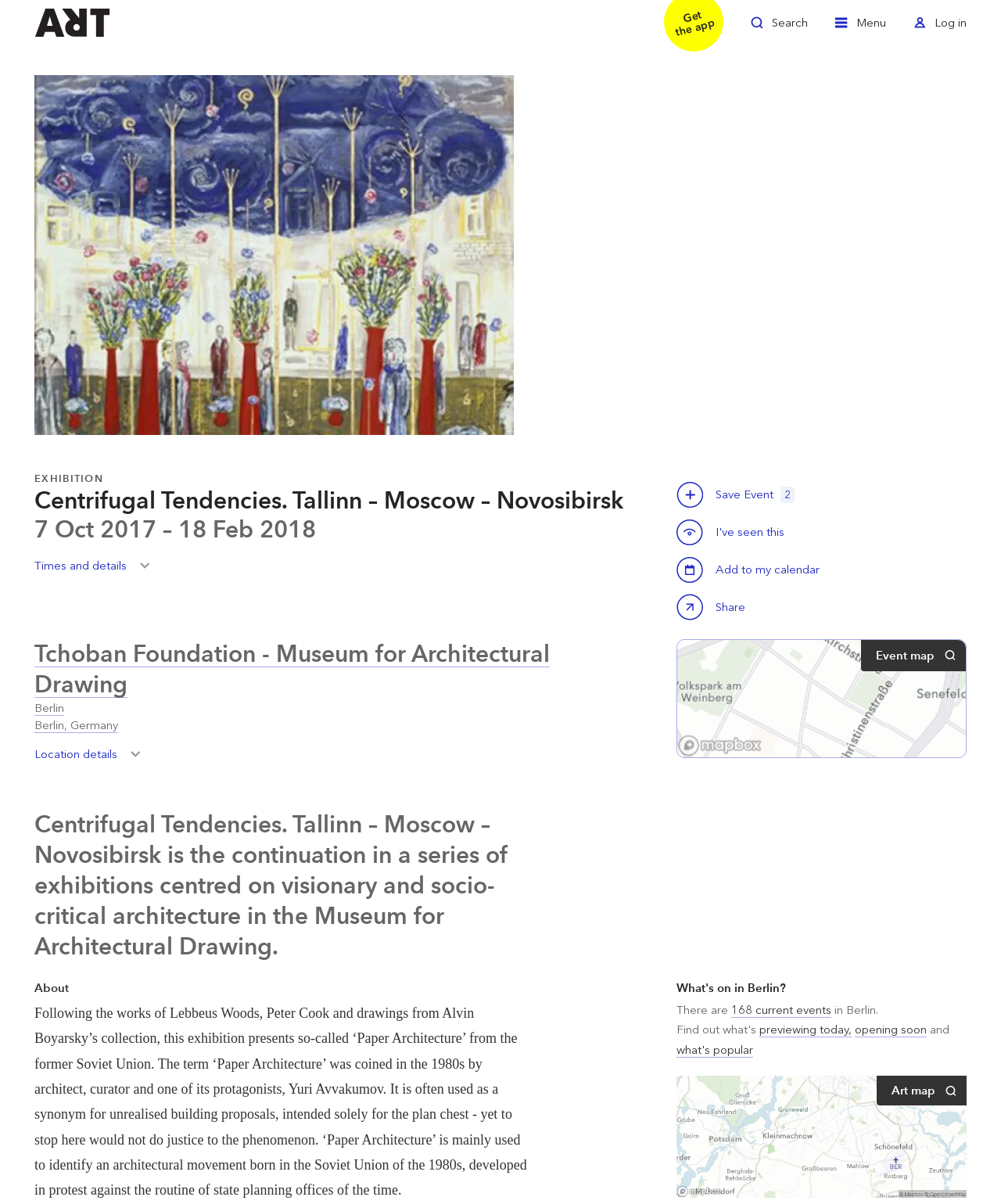Please determine the bounding box coordinates of the element's region to click in order to carry out the following instruction: "Zoom in". The coordinates should be four float numbers between 0 and 1, i.e., [left, top, right, bottom].

[0.034, 0.062, 0.513, 0.361]